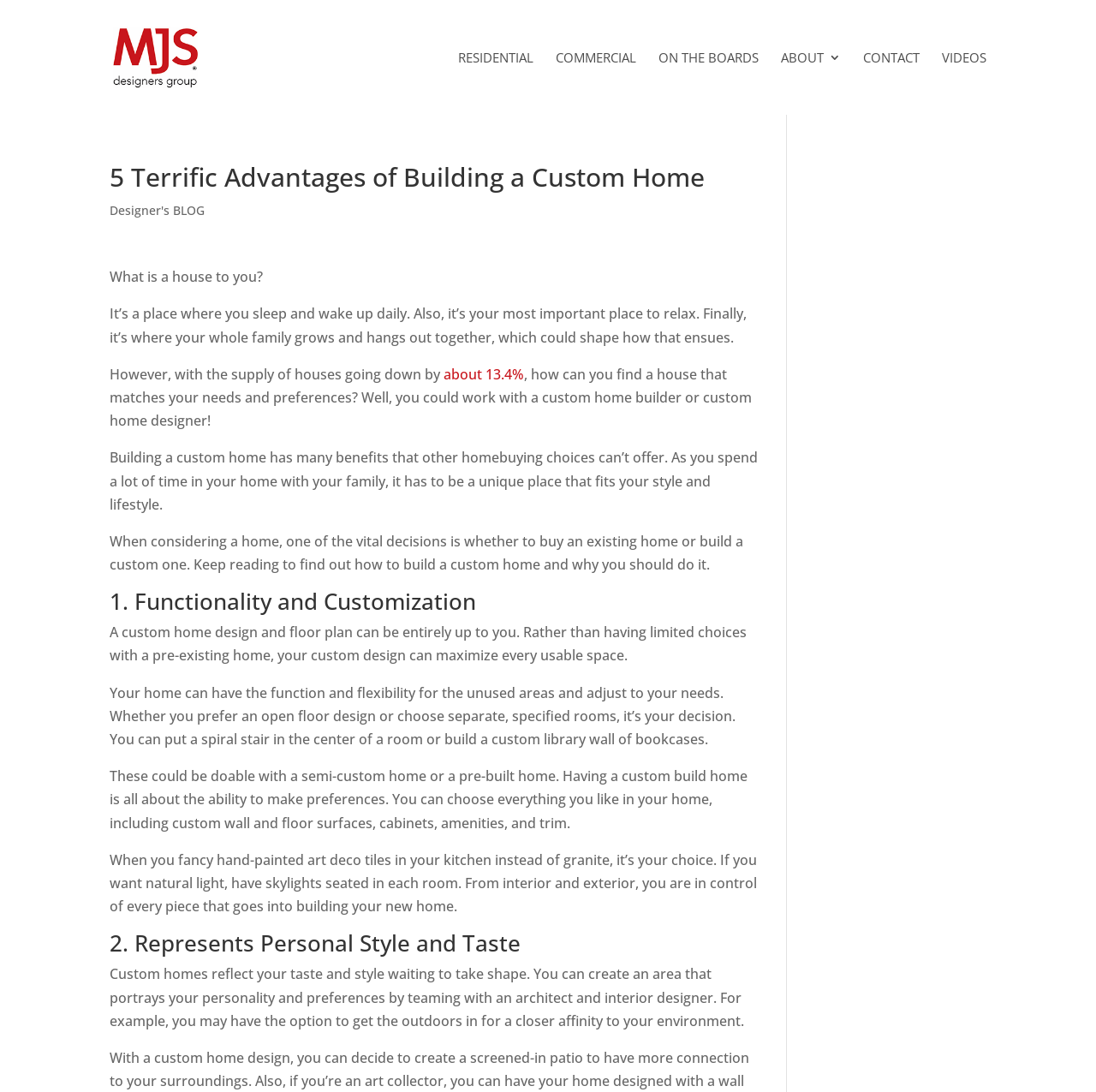Please find the bounding box coordinates of the element that you should click to achieve the following instruction: "Explore the 'CONTACT' page". The coordinates should be presented as four float numbers between 0 and 1: [left, top, right, bottom].

[0.788, 0.047, 0.839, 0.105]